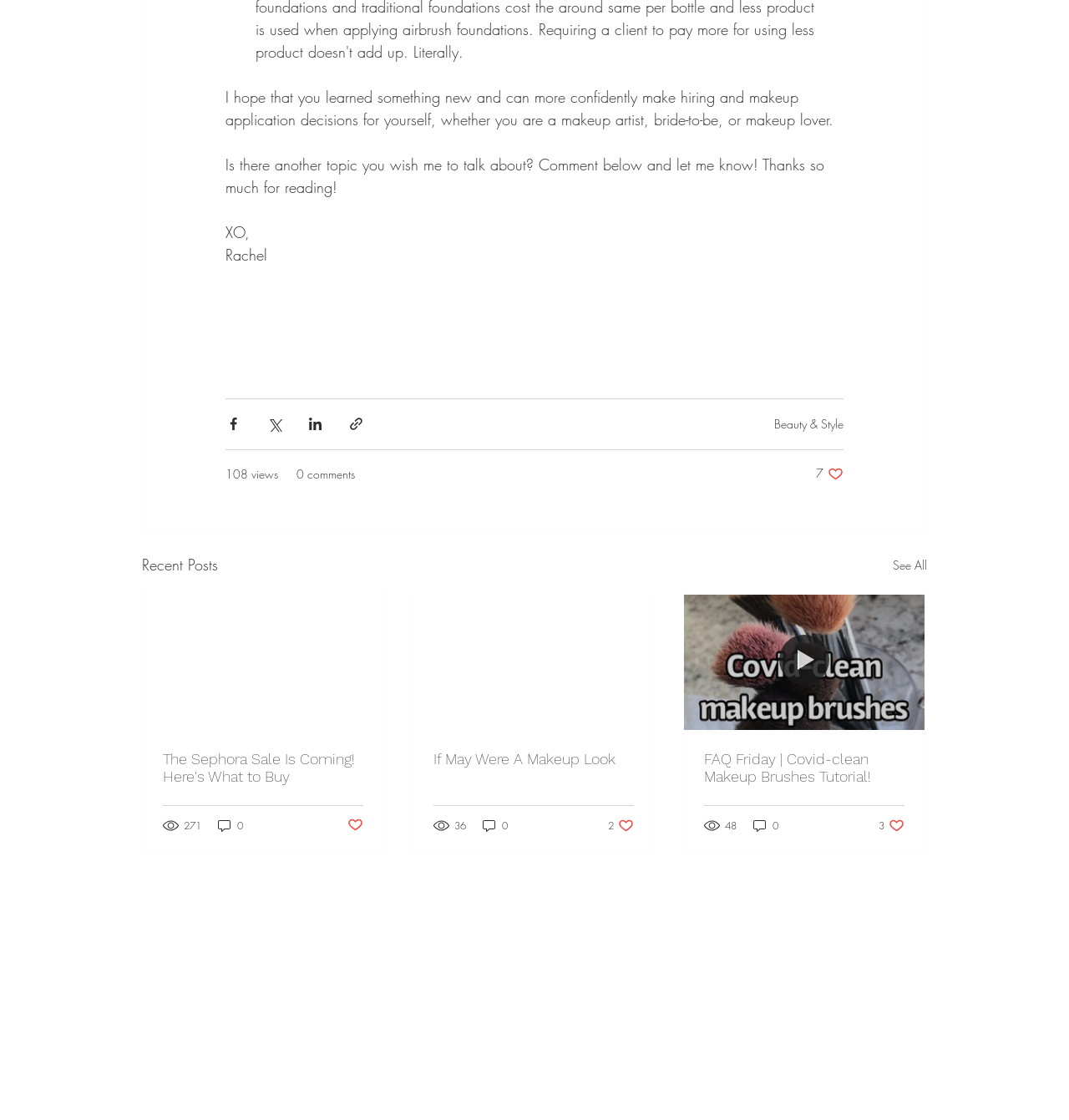Locate the bounding box coordinates of the area to click to fulfill this instruction: "Comment on the post about makeup application decisions". The bounding box should be presented as four float numbers between 0 and 1, in the order [left, top, right, bottom].

[0.211, 0.138, 0.776, 0.176]